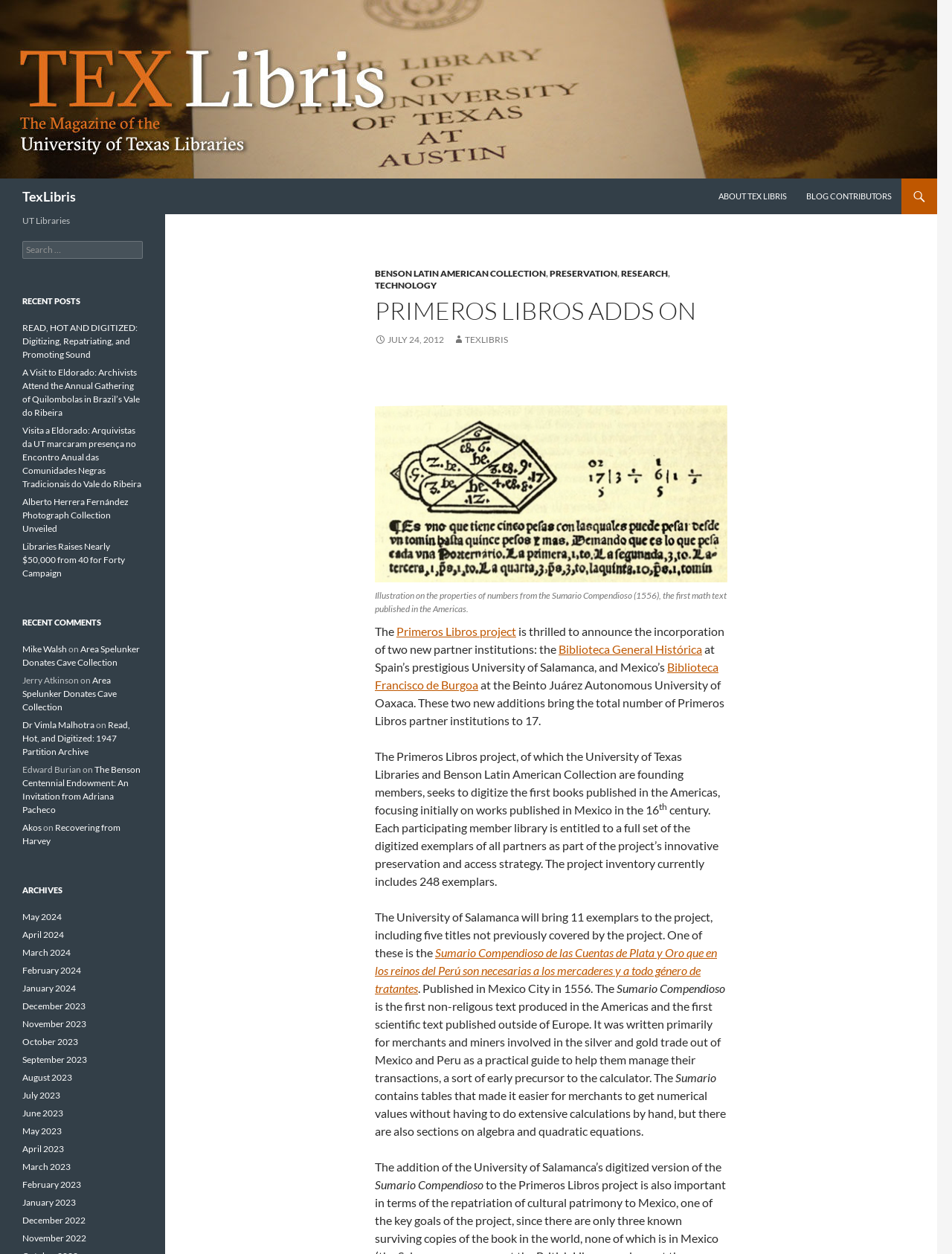What is the name of the collection mentioned in the 'Recent Posts' section?
Refer to the image and provide a detailed answer to the question.

The webpage mentions the 'Alberto Herrera Fernández Photograph Collection' in the 'Recent Posts' section, indicating that it is a collection that has been unveiled.